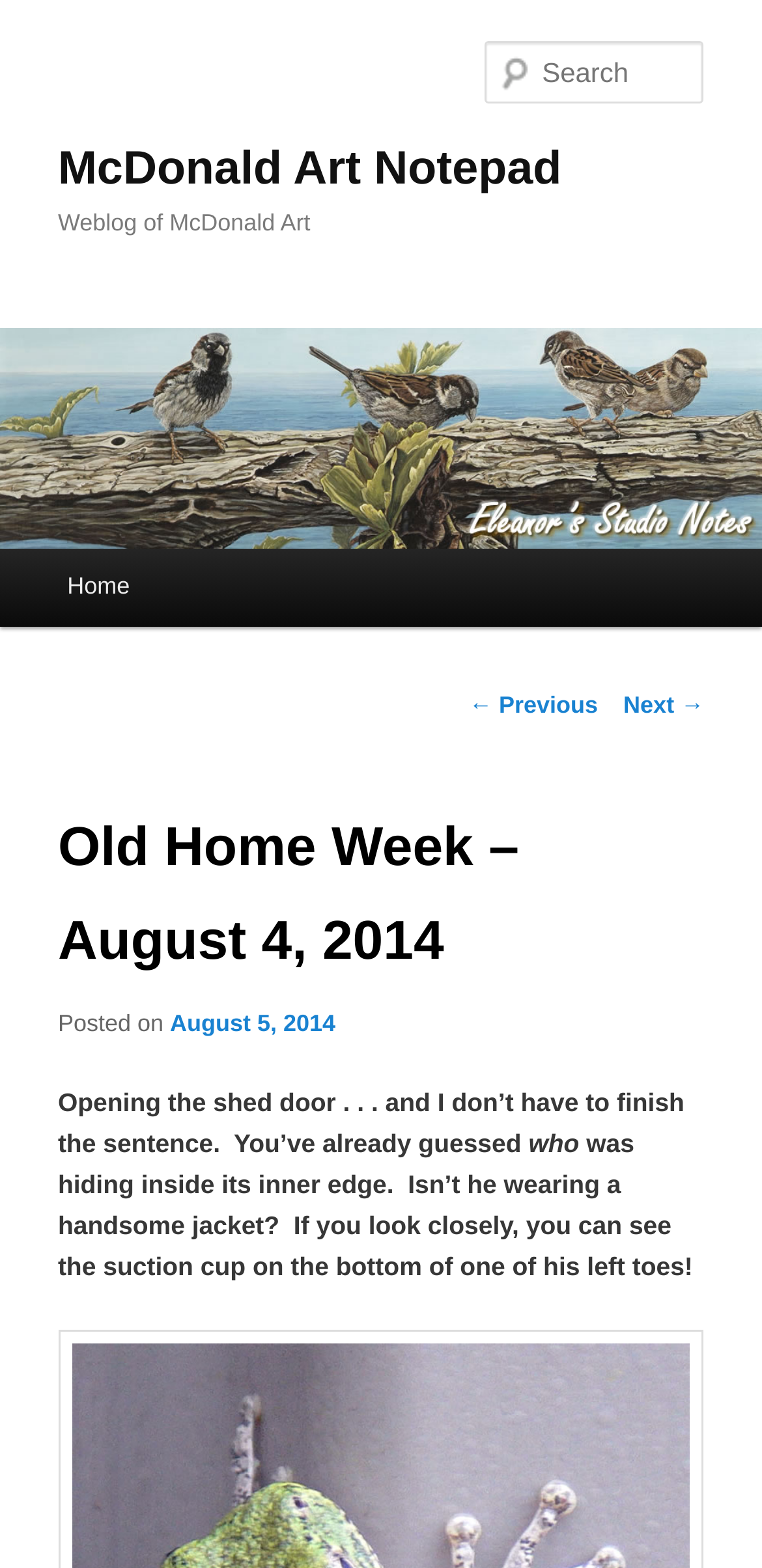Identify and provide the bounding box for the element described by: "Home".

[0.051, 0.35, 0.208, 0.399]